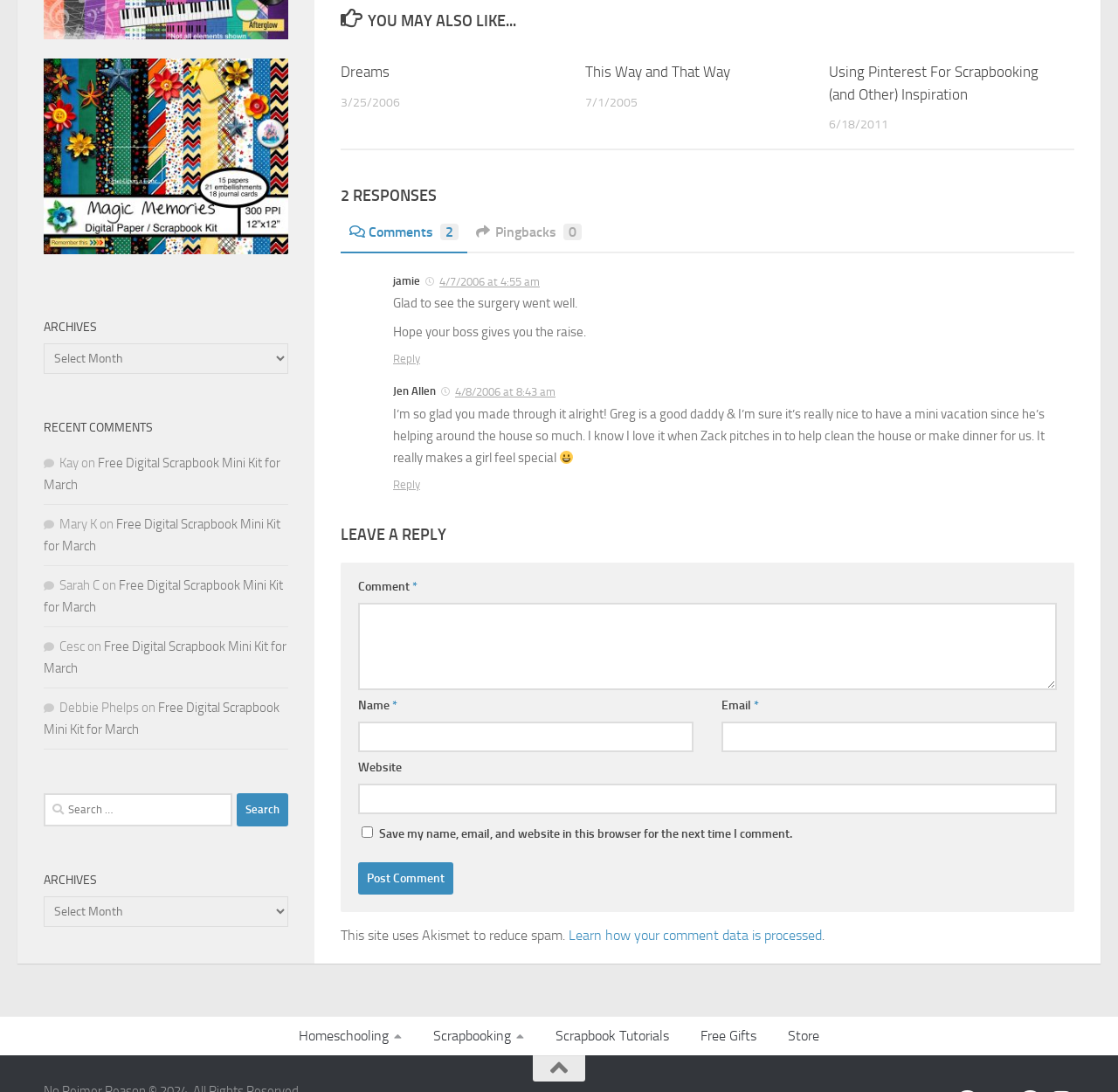Please determine the bounding box coordinates of the clickable area required to carry out the following instruction: "Leave a reply". The coordinates must be four float numbers between 0 and 1, represented as [left, top, right, bottom].

[0.305, 0.48, 0.961, 0.499]